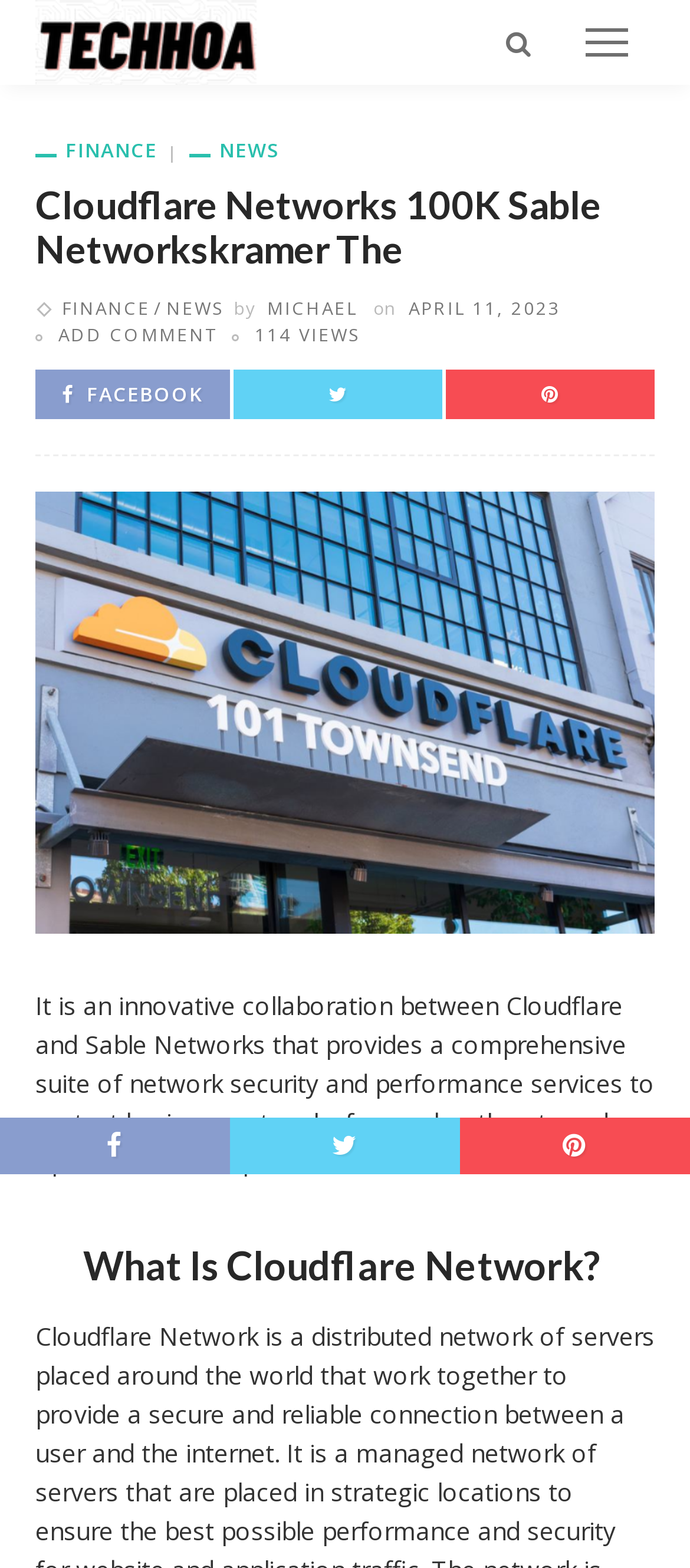What is the author of the article?
Carefully examine the image and provide a detailed answer to the question.

I found the author's name by looking at the text following the 'by' keyword, which is a common way to indicate the author of an article. The text 'by MICHAEL' is located near the top of the page, below the main heading.